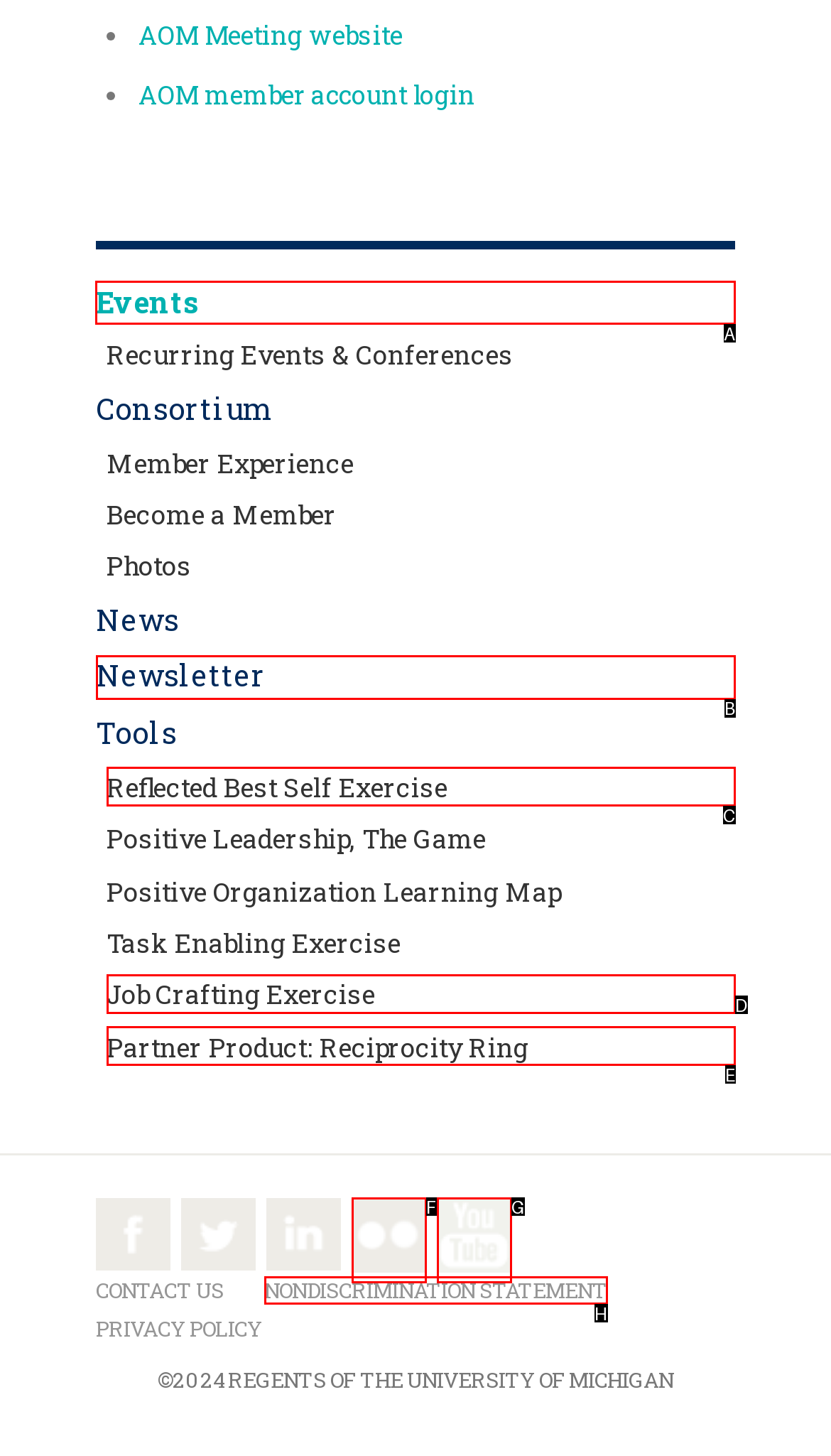Please indicate which HTML element to click in order to fulfill the following task: Explore Events Respond with the letter of the chosen option.

A